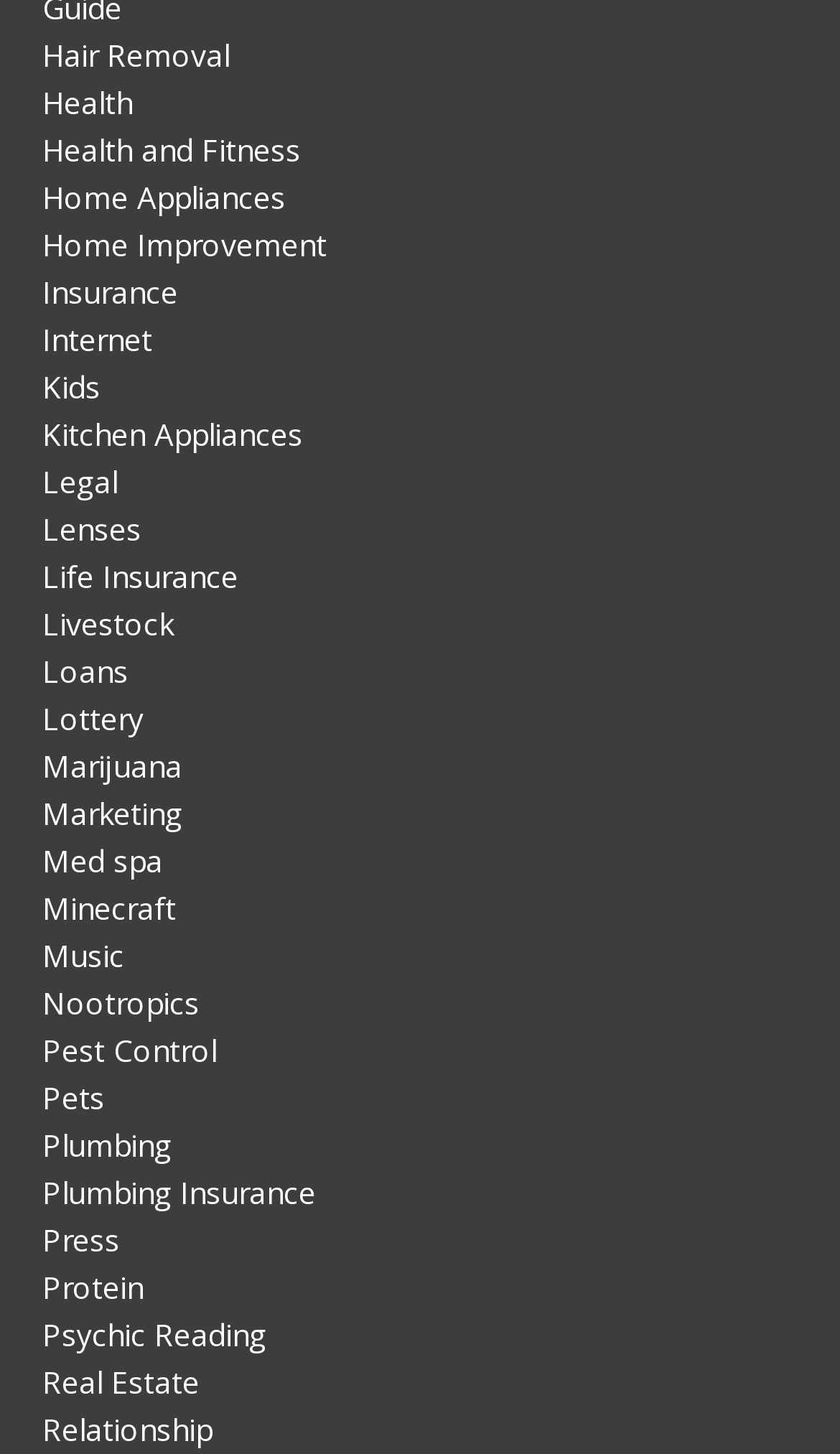Are the categories listed in alphabetical order?
By examining the image, provide a one-word or phrase answer.

Yes